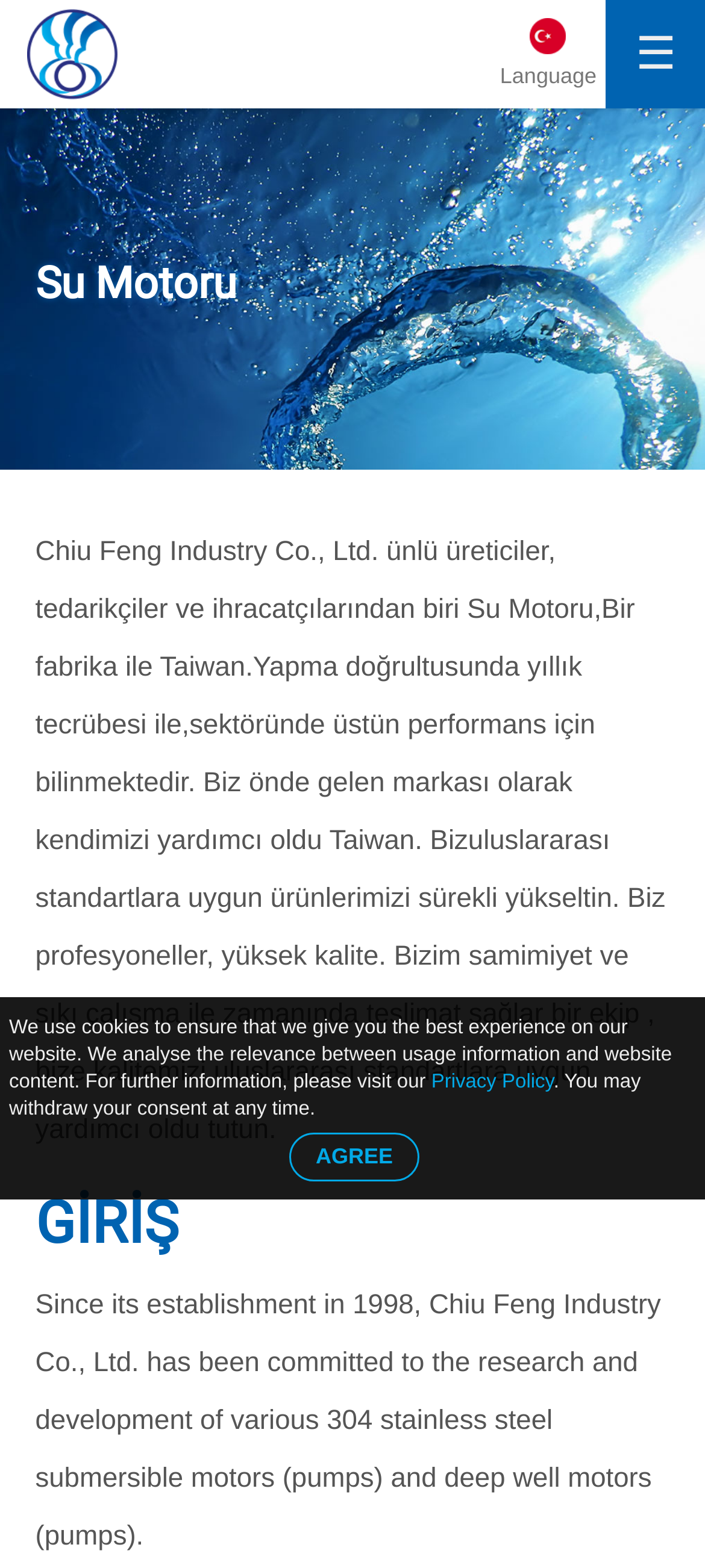Identify the bounding box coordinates of the element that should be clicked to fulfill this task: "Search for a product". The coordinates should be provided as four float numbers between 0 and 1, i.e., [left, top, right, bottom].

[0.041, 0.014, 0.779, 0.046]